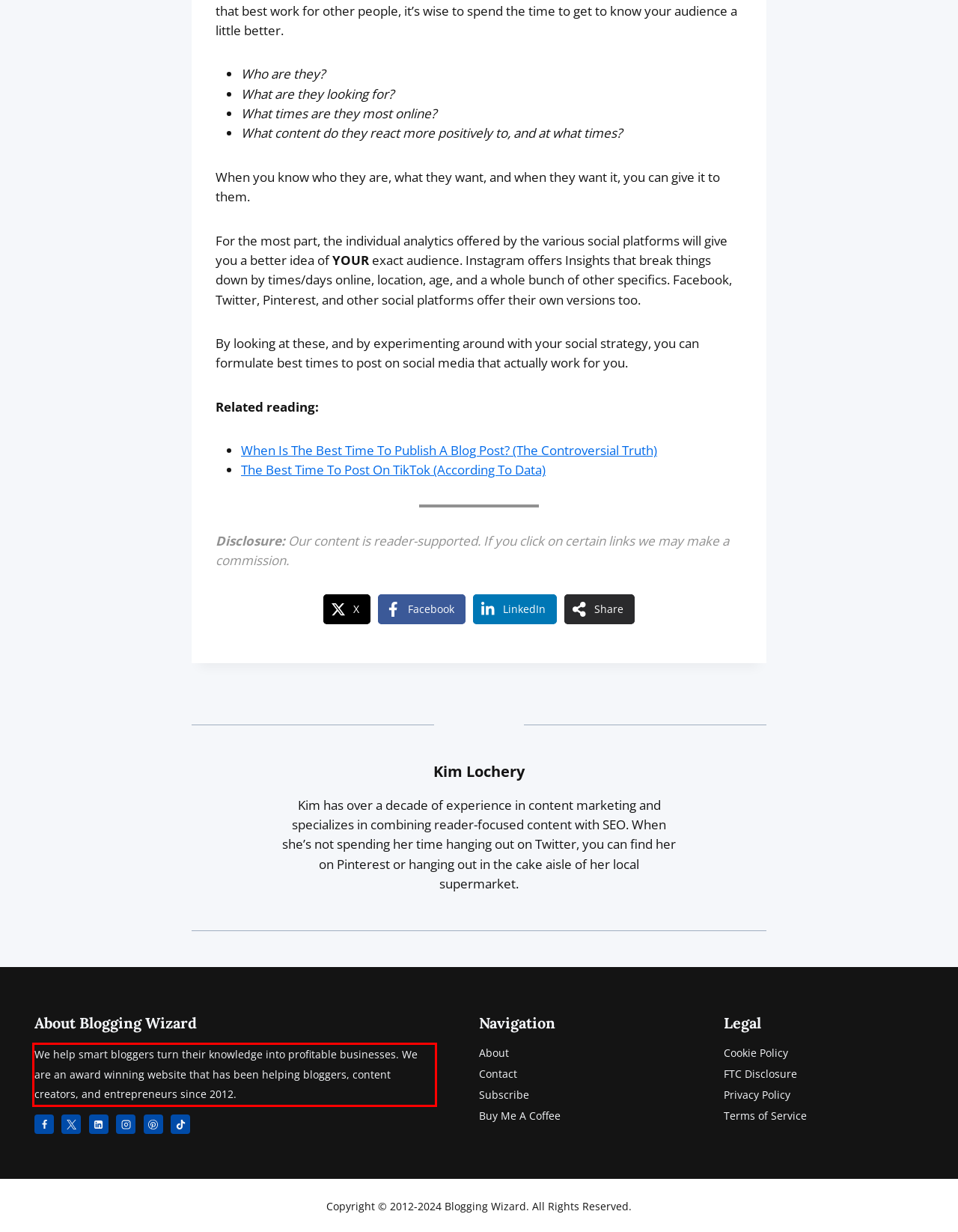By examining the provided screenshot of a webpage, recognize the text within the red bounding box and generate its text content.

We help smart bloggers turn their knowledge into profitable businesses. We are an award winning website that has been helping bloggers, content creators, and entrepreneurs since 2012.